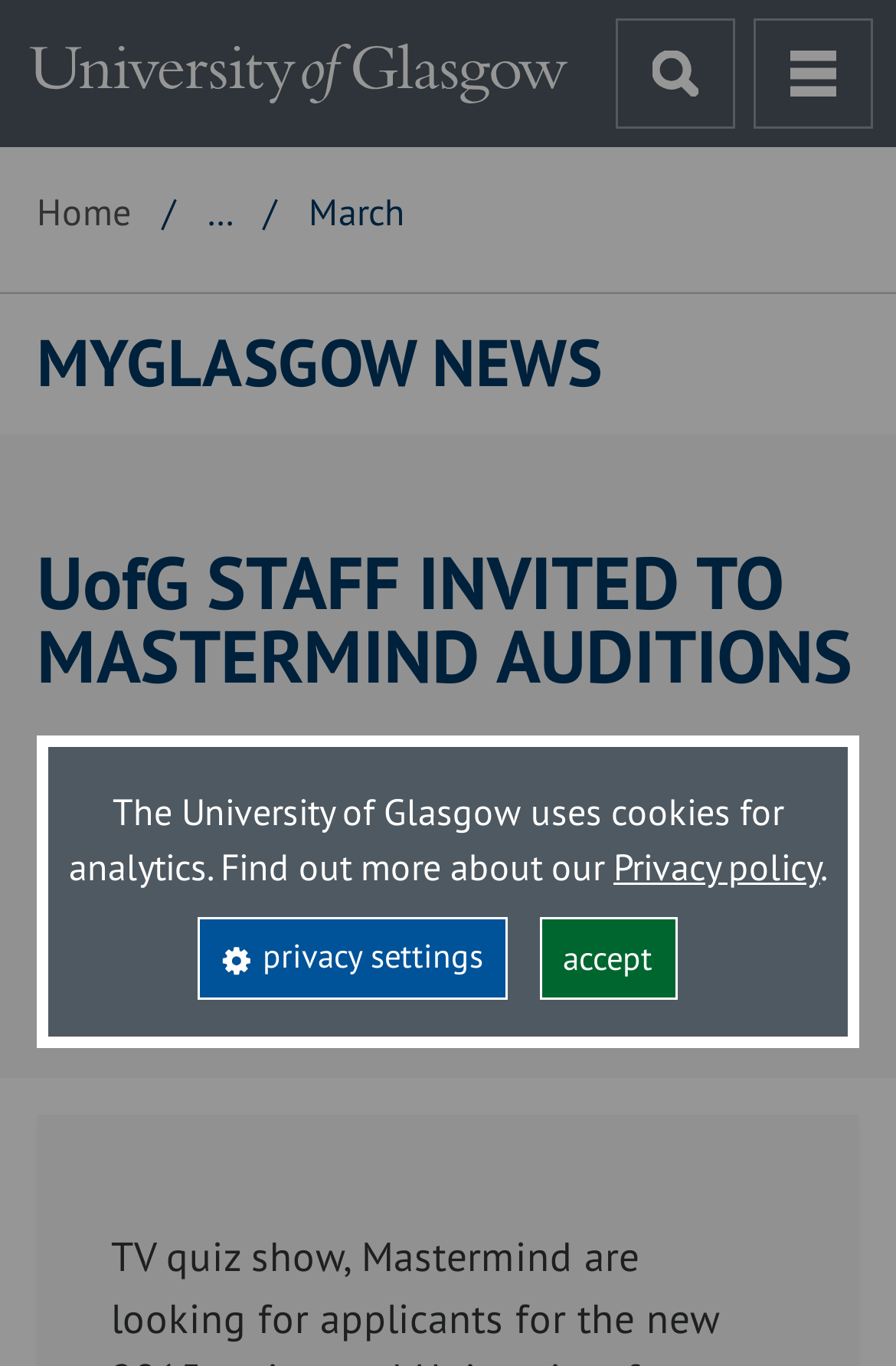What is the date of publication of the news article?
Answer with a single word or short phrase according to what you see in the image.

6 March 2015